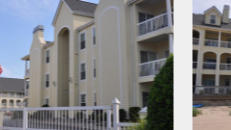Summarize the image with a detailed description that highlights all prominent details.

The image showcases a beautifully designed condominium building at Lesner Pointe East. This three-story residence features a charming architectural style with beige siding and elegant balconies, providing residents with scenic views. In the foreground, a white fence adds a touch of character and delineates the property. The building's design reflects both modern comfort and classic aesthetic, contributing to its appeal in the tranquil Virginia Beach setting near the Chesapeake Bay. This community is noted for its peaceful living environment, making it an attractive choice for those seeking convenience alongside relaxation.